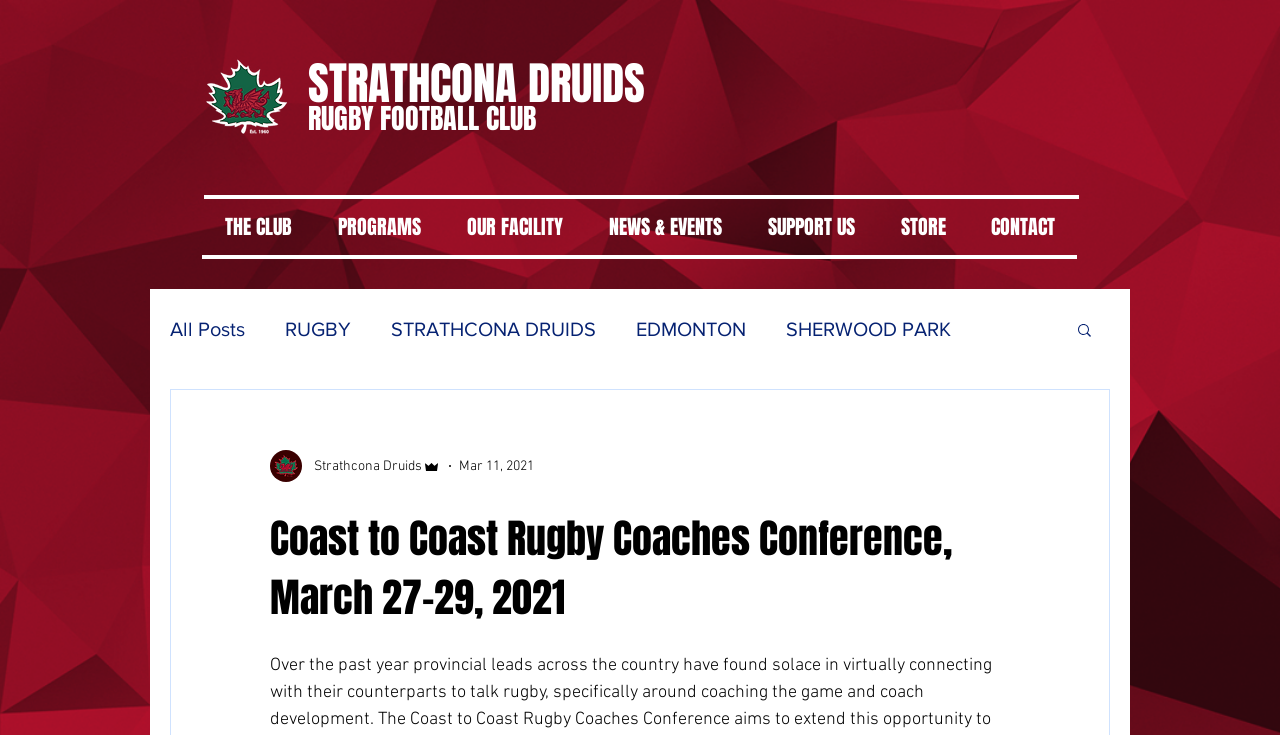Determine the bounding box coordinates of the clickable element to complete this instruction: "Visit the STRATHCONA DRUIDS page". Provide the coordinates in the format of four float numbers between 0 and 1, [left, top, right, bottom].

[0.241, 0.069, 0.504, 0.159]